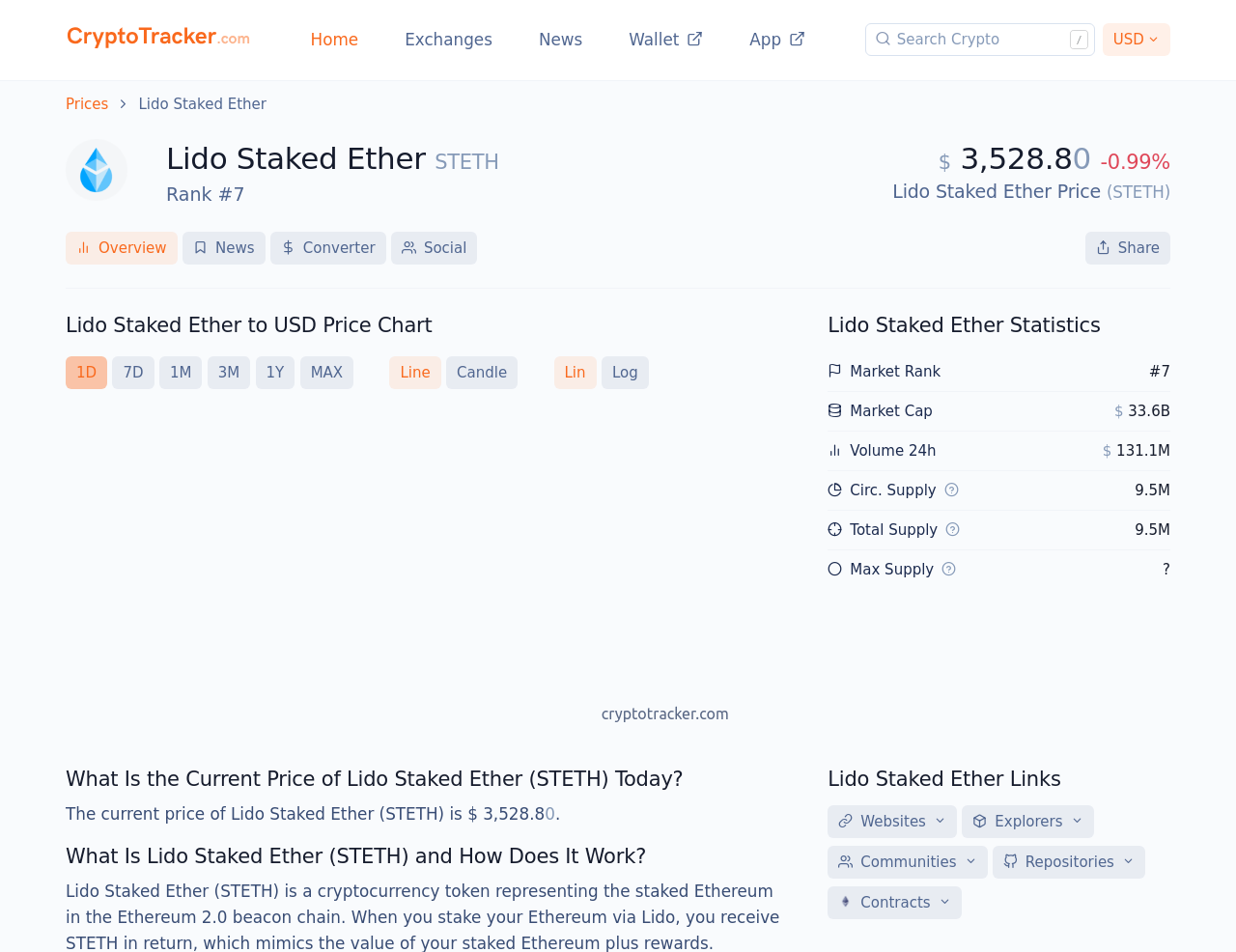Determine the bounding box coordinates of the element's region needed to click to follow the instruction: "Check Lido Staked Ether market rank". Provide these coordinates as four float numbers between 0 and 1, formatted as [left, top, right, bottom].

[0.67, 0.37, 0.85, 0.411]